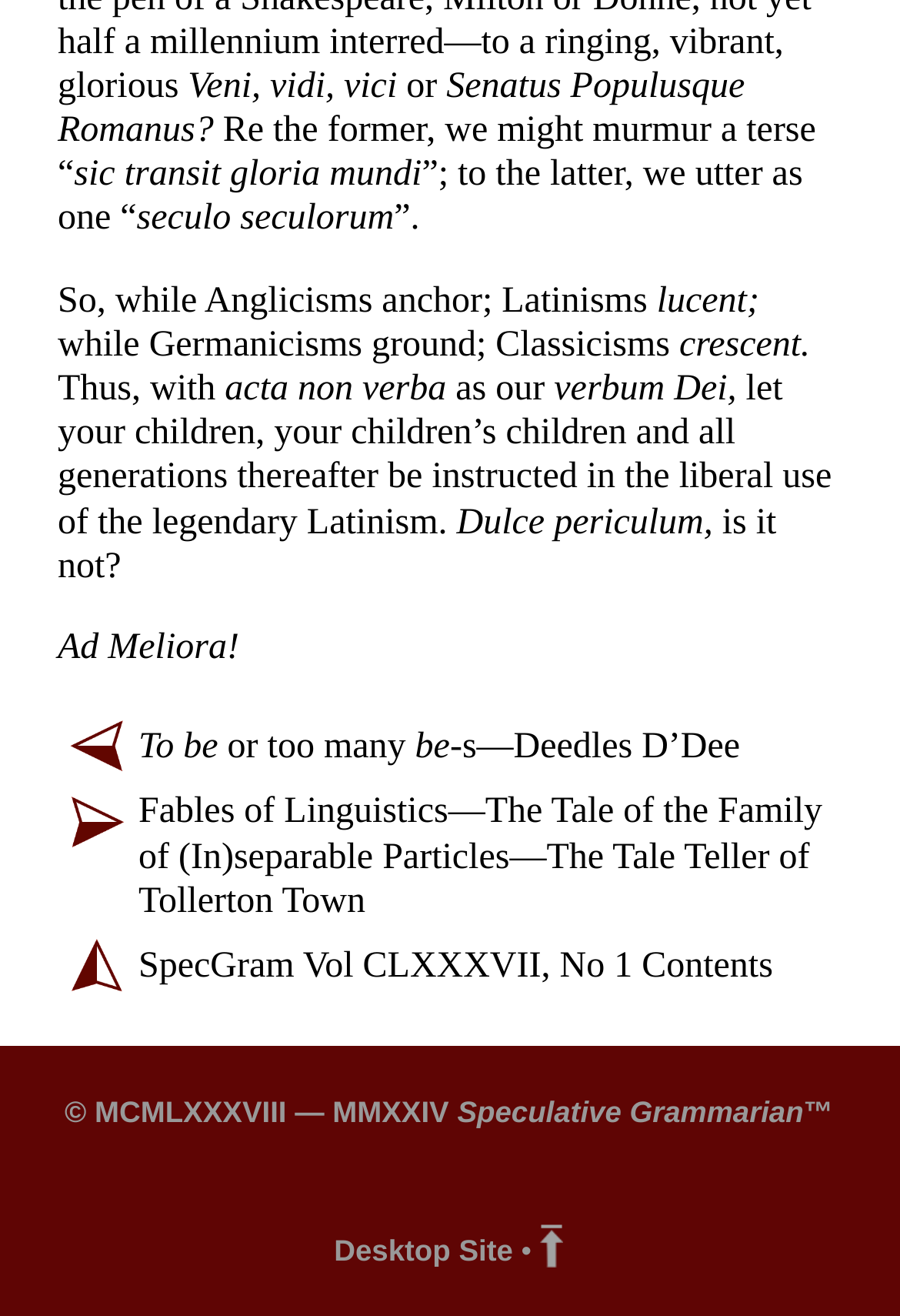Using the details from the image, please elaborate on the following question: How many links are there in the table?

I counted the number of link elements within the table, which are [756], [758], and [760]. Each of these elements represents a link within the table.